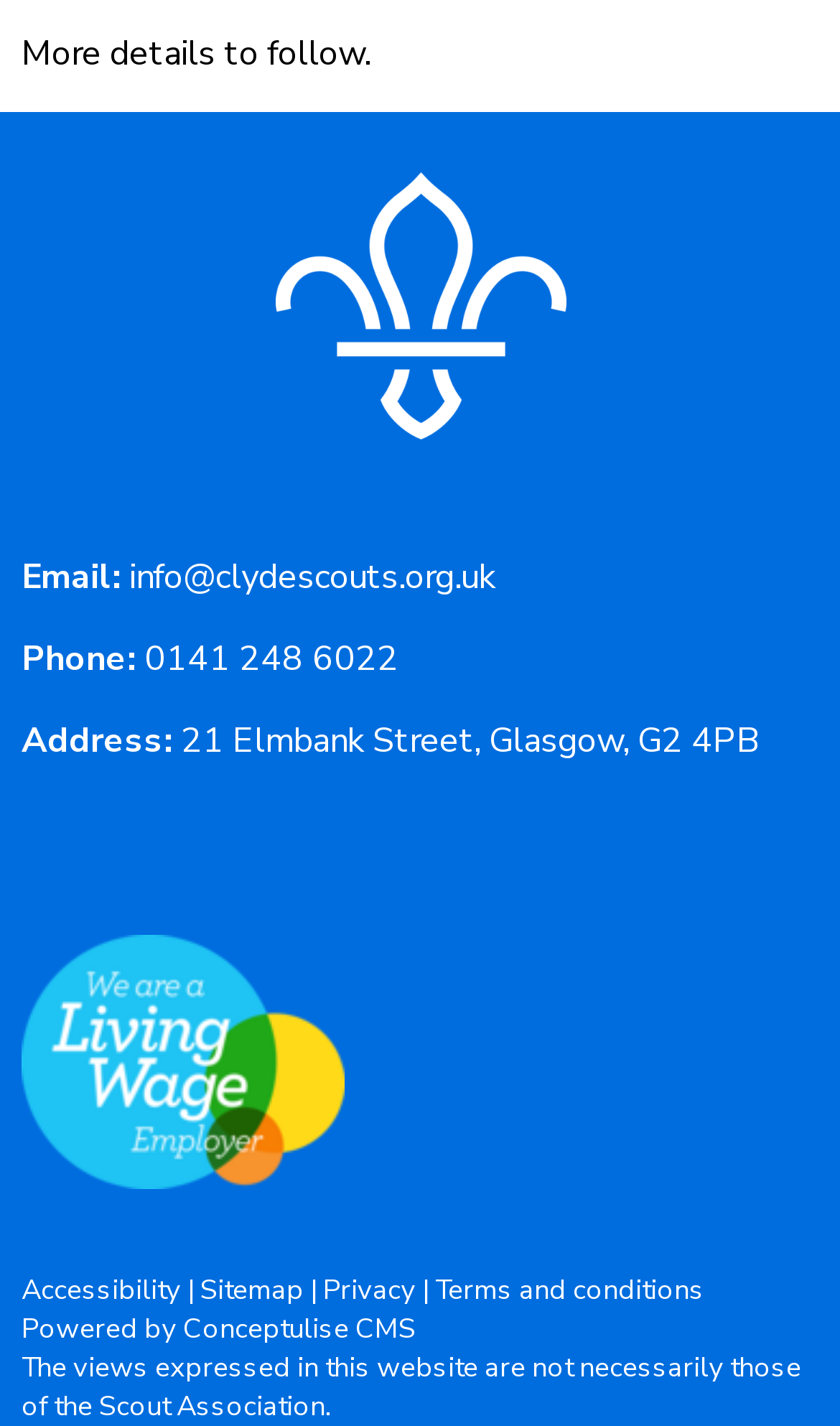Bounding box coordinates are specified in the format (top-left x, top-left y, bottom-right x, bottom-right y). All values are floating point numbers bounded between 0 and 1. Please provide the bounding box coordinate of the region this sentence describes: Facebook

None